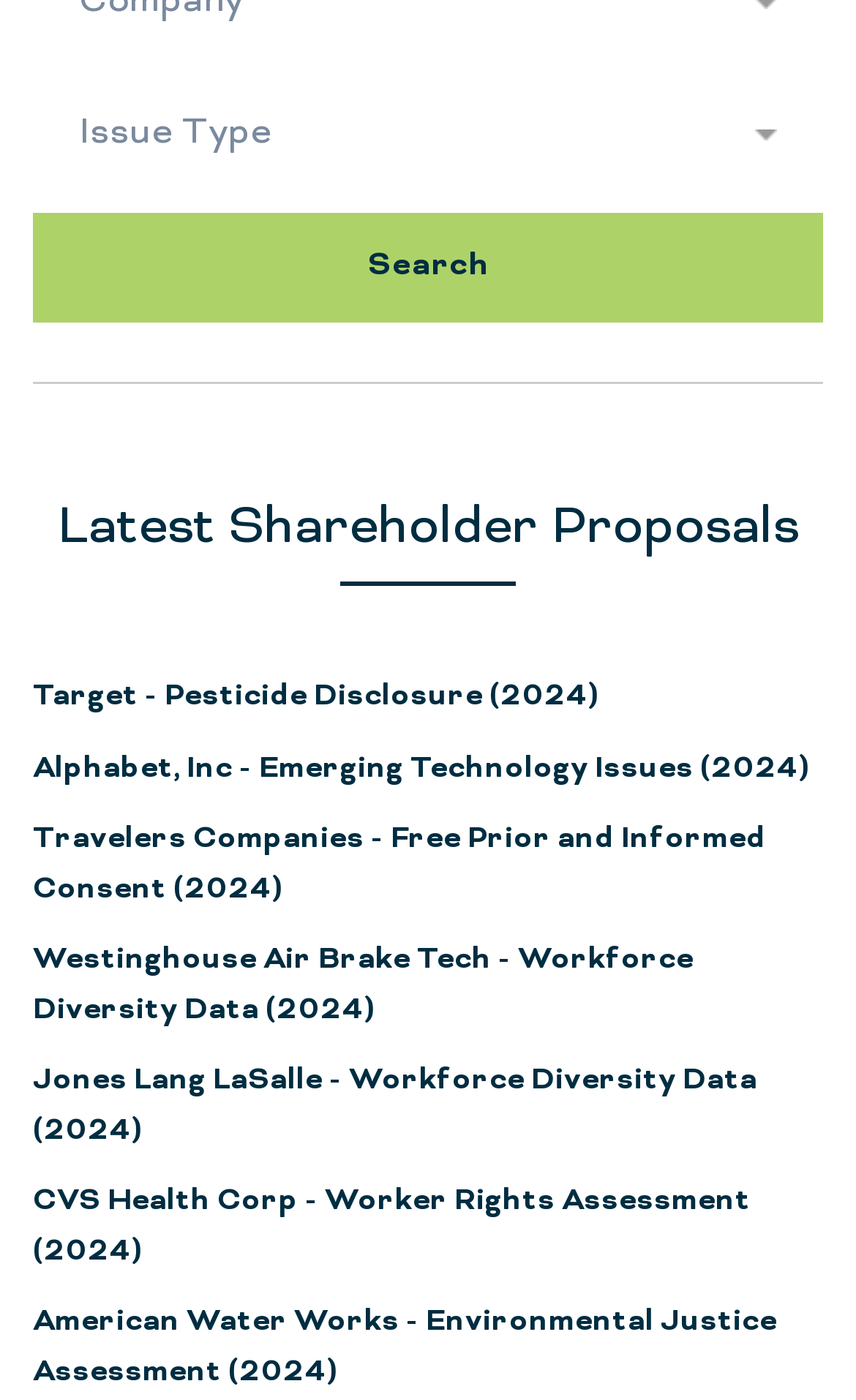Determine the bounding box coordinates of the clickable element necessary to fulfill the instruction: "select an option from the combobox". Provide the coordinates as four float numbers within the 0 to 1 range, i.e., [left, top, right, bottom].

[0.038, 0.058, 0.962, 0.136]